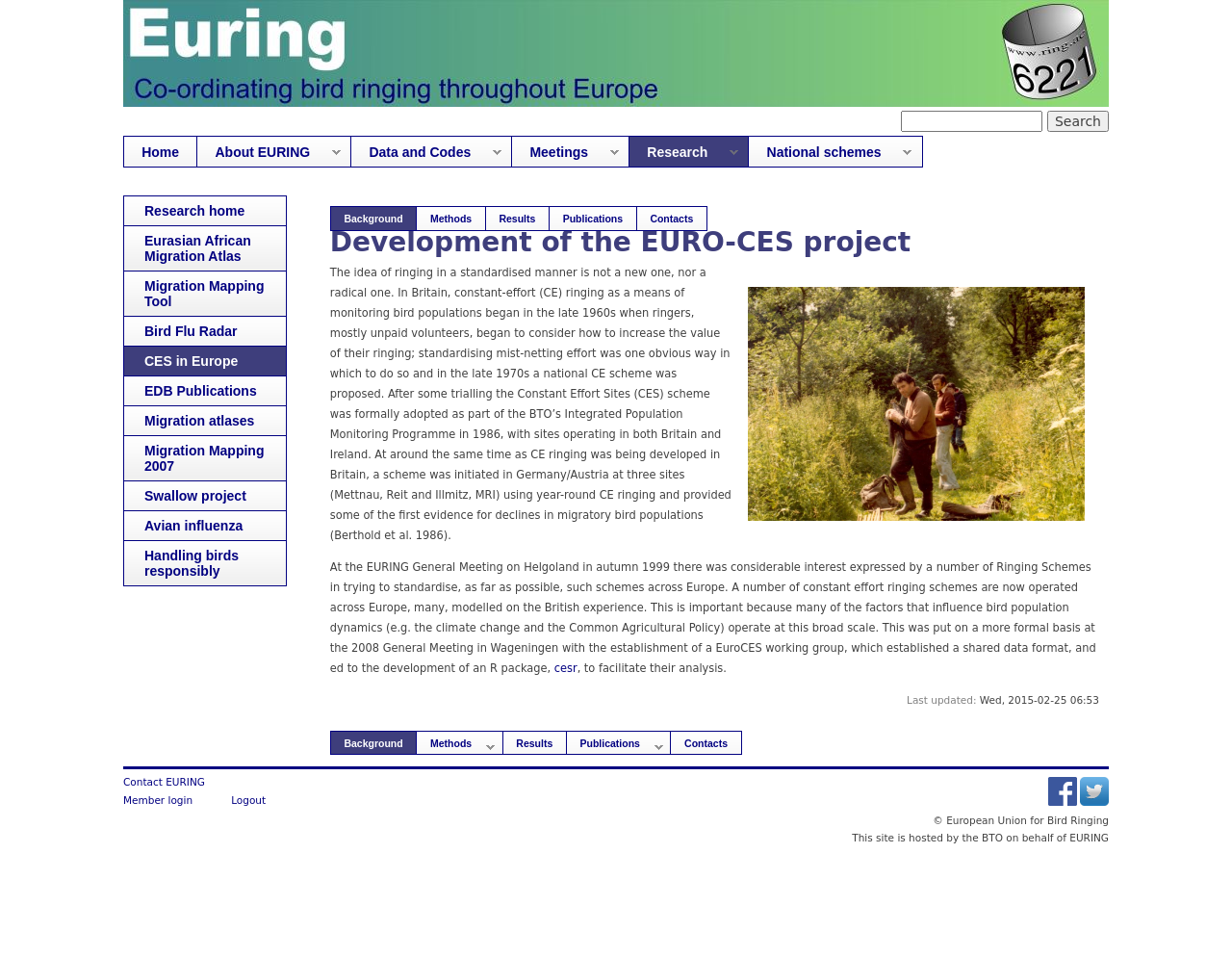Determine the bounding box coordinates of the area to click in order to meet this instruction: "Visit the Facebook page".

[0.851, 0.812, 0.874, 0.842]